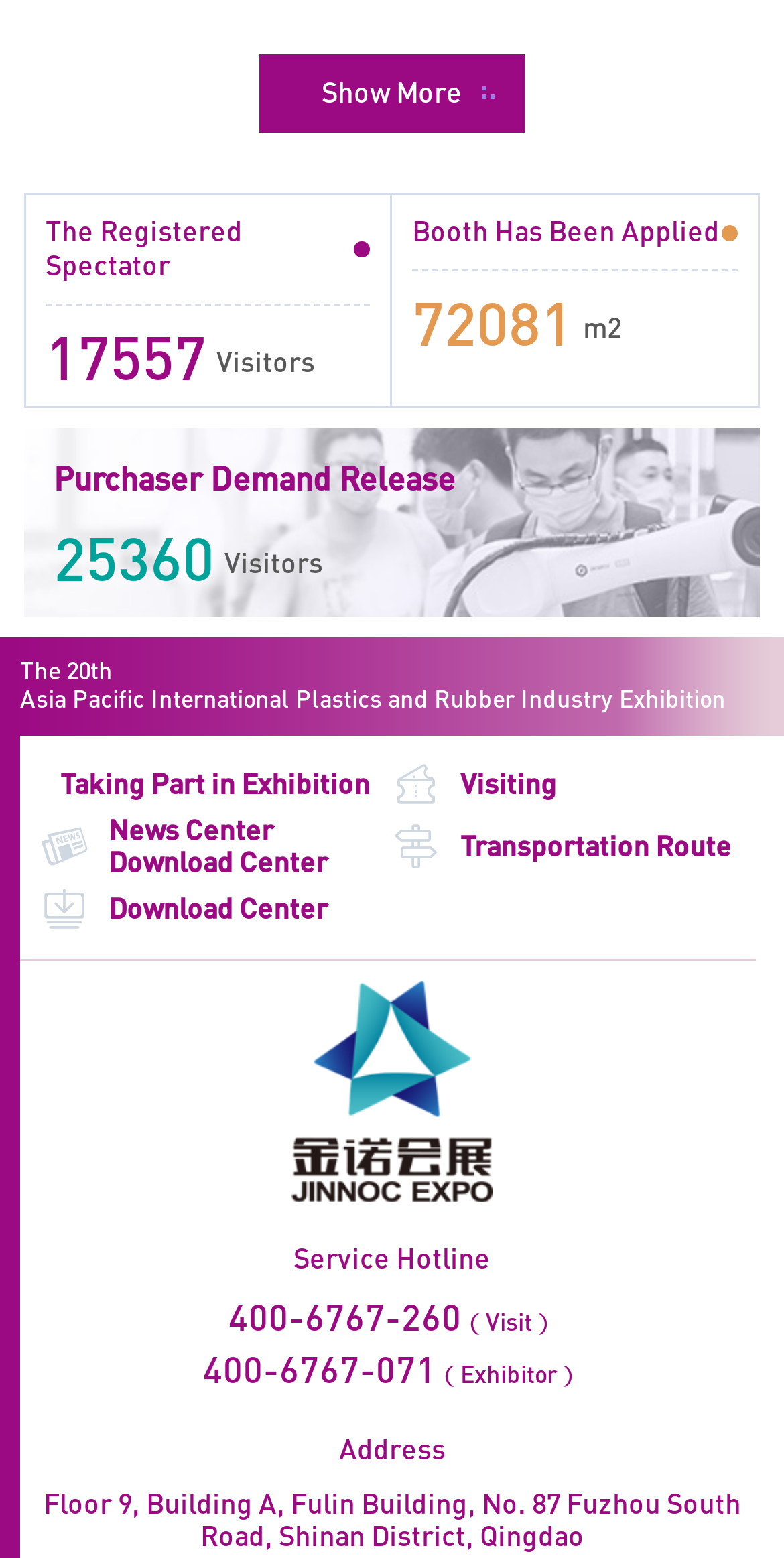Identify the bounding box of the UI component described as: "400-6767-260".

[0.291, 0.83, 0.588, 0.859]